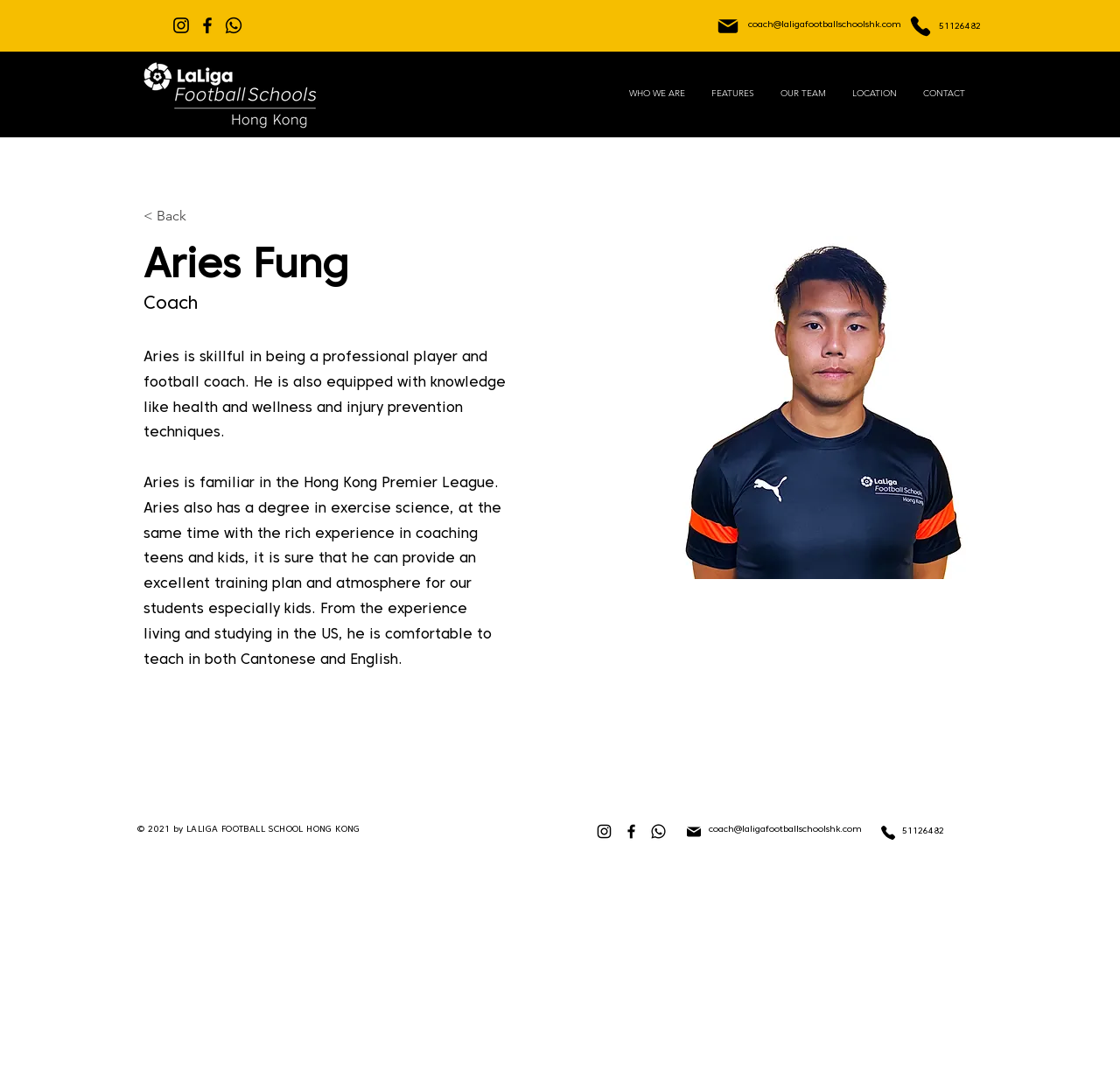Identify the bounding box coordinates of the clickable region to carry out the given instruction: "View Aries Fung's profile".

[0.128, 0.232, 0.556, 0.269]